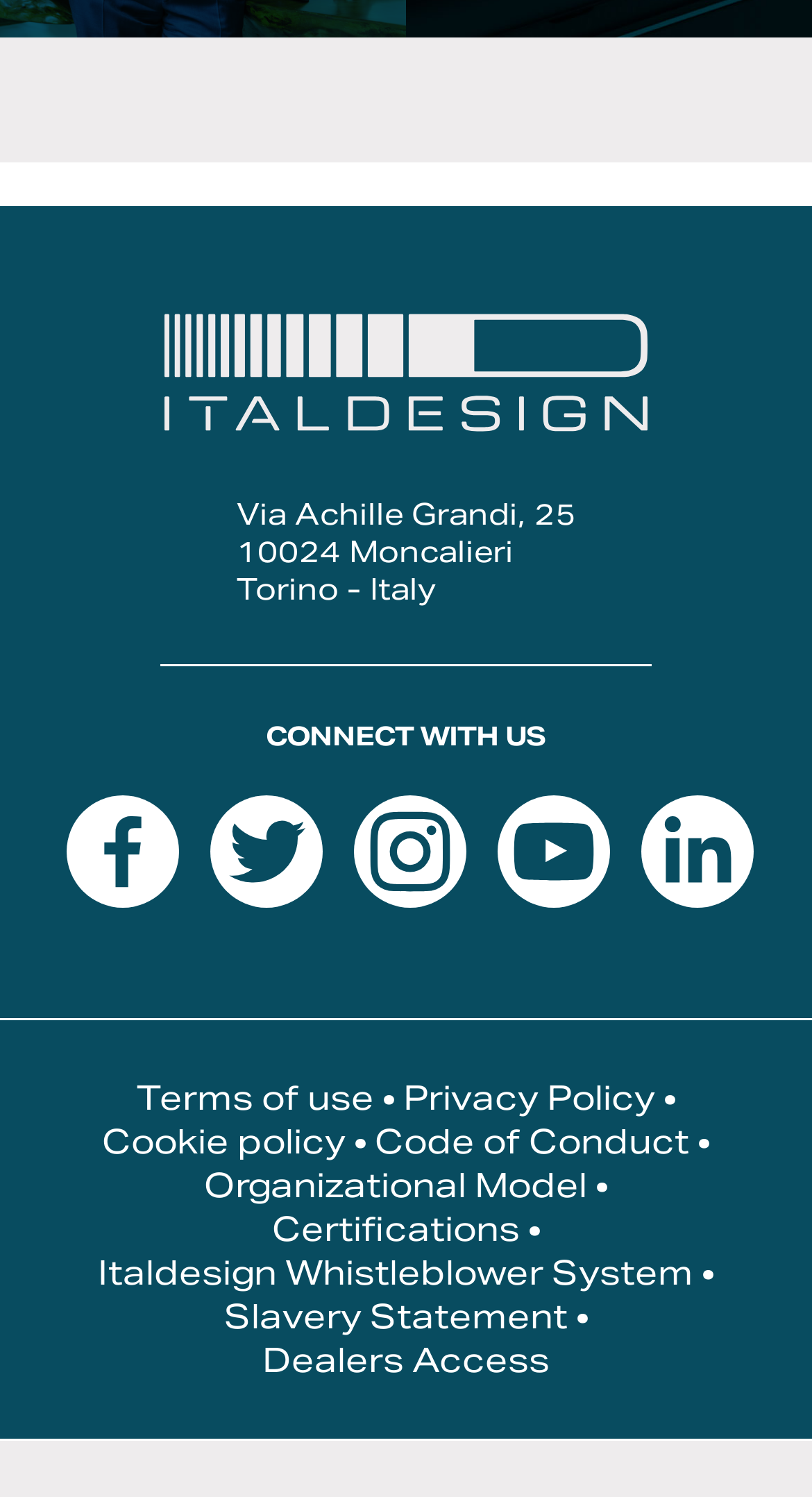Kindly determine the bounding box coordinates for the clickable area to achieve the given instruction: "access Dealers information".

[0.323, 0.894, 0.677, 0.923]